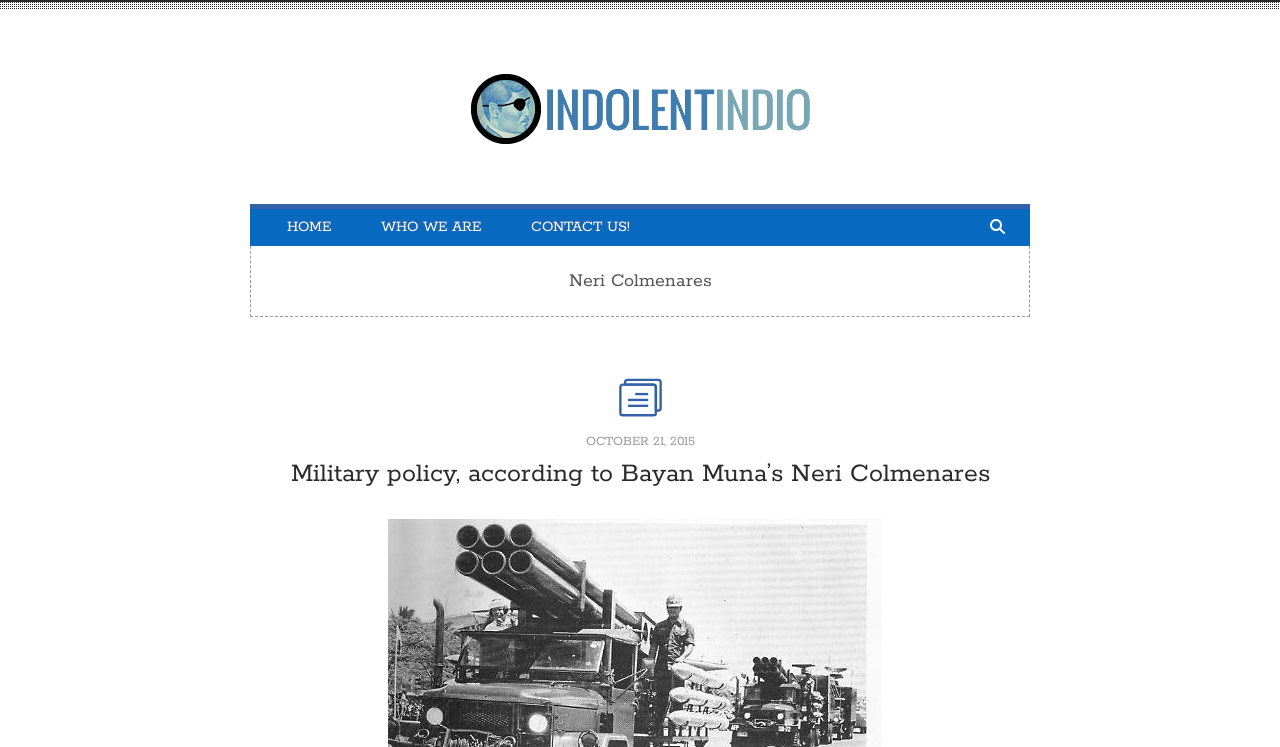What is the name of the person mentioned?
Could you please answer the question thoroughly and with as much detail as possible?

The name 'Neri Colmenares' is mentioned in the heading element with bounding box coordinates [0.209, 0.356, 0.791, 0.396], which suggests that it is the name of the person being referred to.